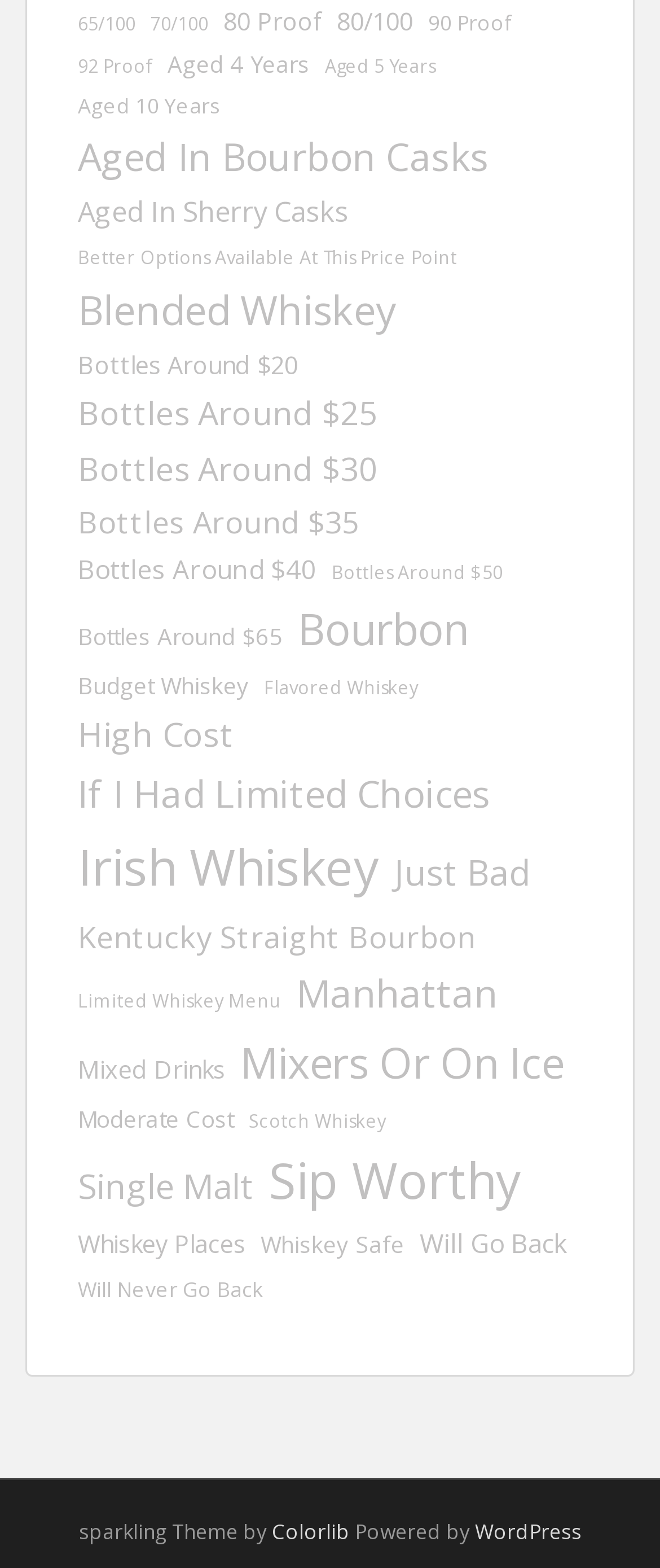Provide the bounding box coordinates in the format (top-left x, top-left y, bottom-right x, bottom-right y). All values are floating point numbers between 0 and 1. Determine the bounding box coordinate of the UI element described as: If I Had Limited Choices

[0.118, 0.486, 0.741, 0.527]